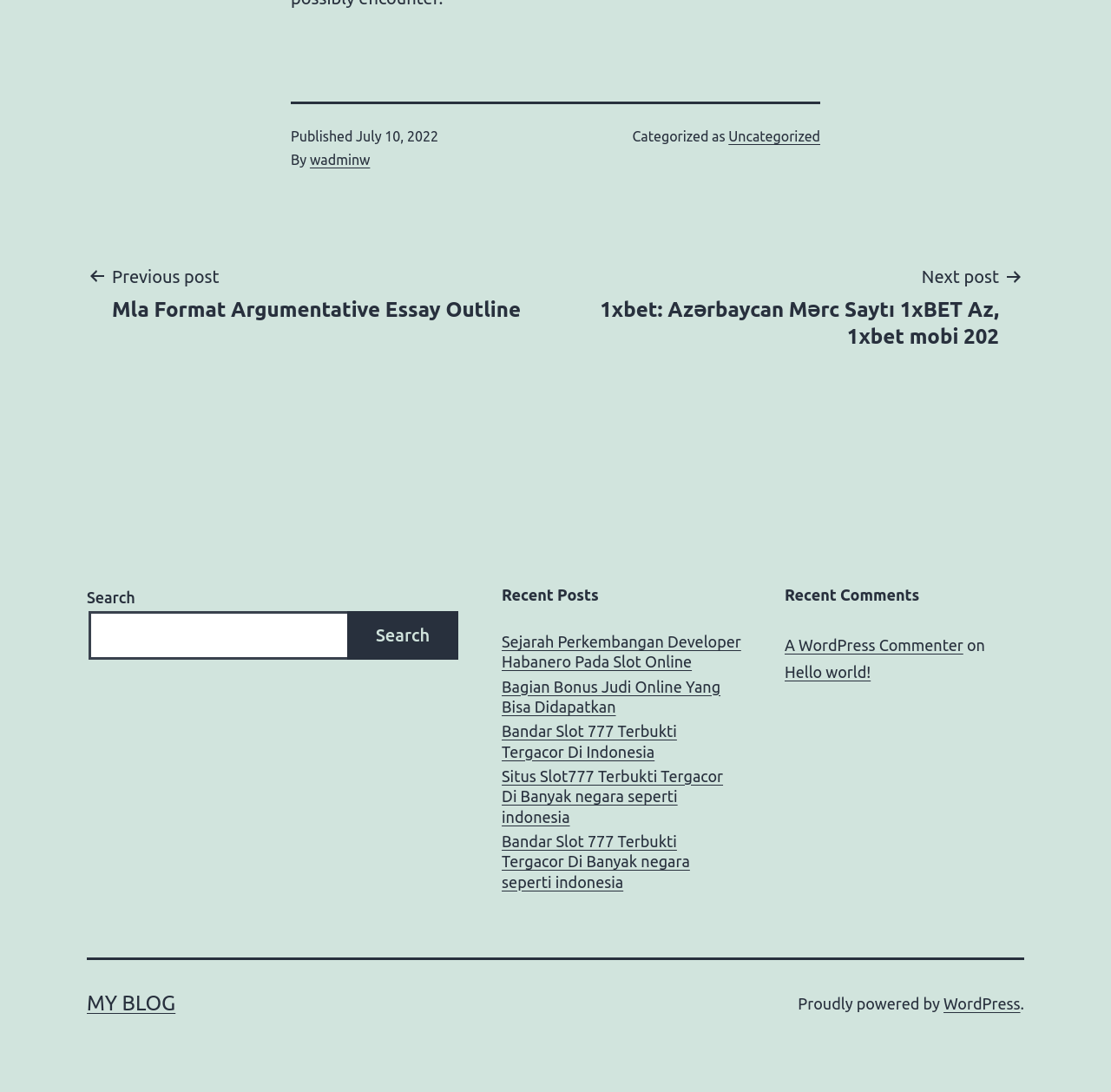Specify the bounding box coordinates for the region that must be clicked to perform the given instruction: "Read a comment".

[0.706, 0.607, 0.784, 0.623]